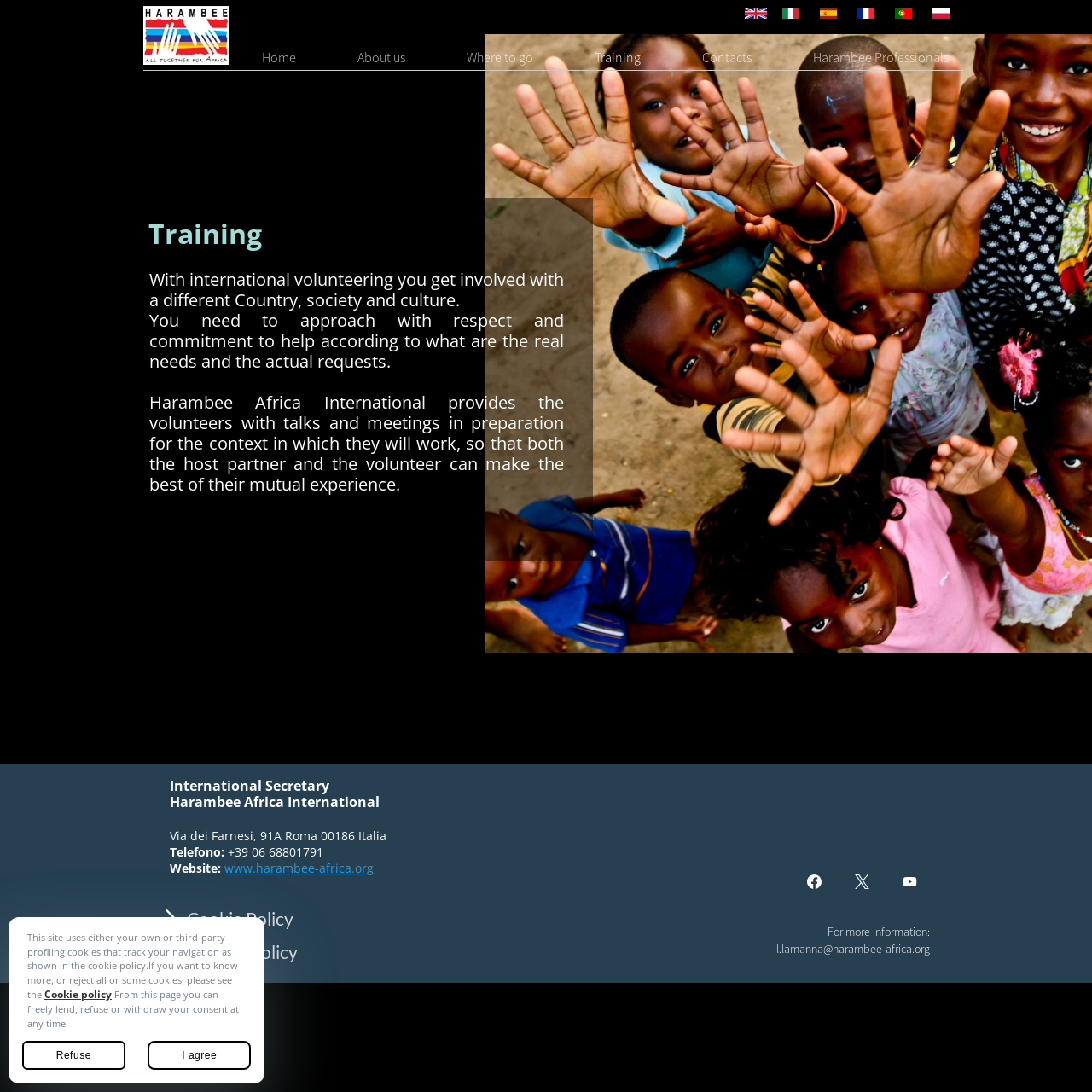Give a one-word or one-phrase response to the question: 
What is the organization's name?

Harambee Africa International